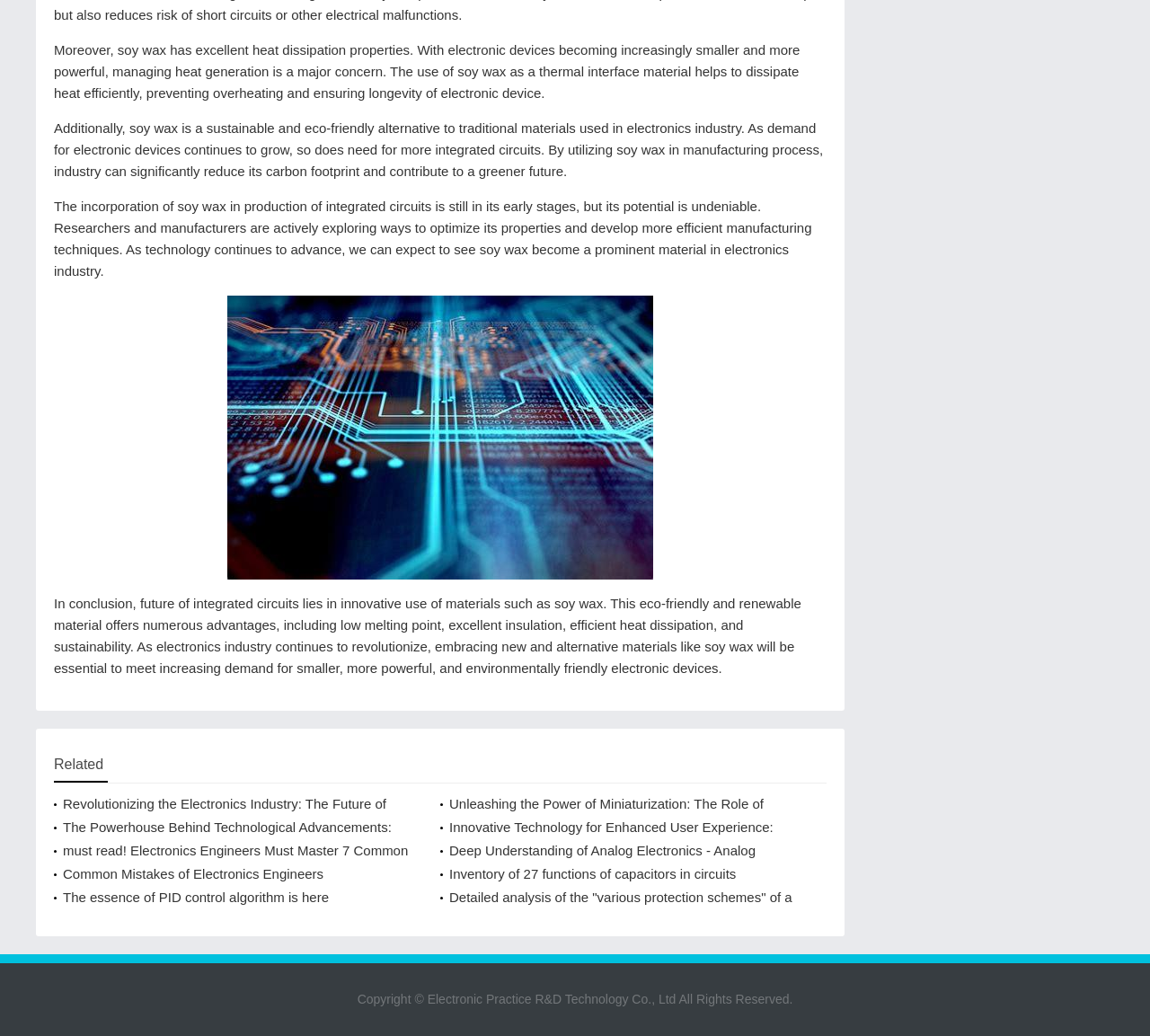Locate the bounding box coordinates of the element that needs to be clicked to carry out the instruction: "read the article about 'Unleashing the Power of Miniaturization: The Role of Integrated Circuits in Modern Electronics'". The coordinates should be given as four float numbers ranging from 0 to 1, i.e., [left, top, right, bottom].

[0.383, 0.765, 0.695, 0.81]